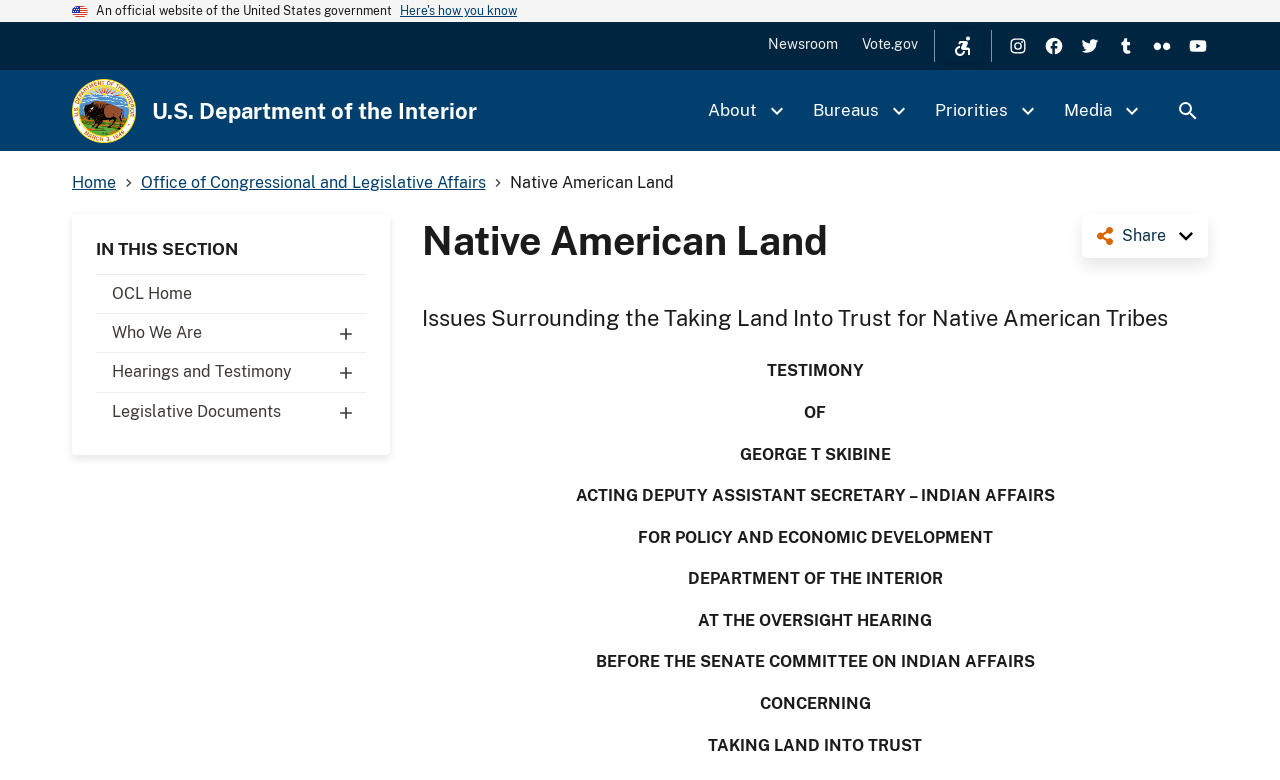What committee is mentioned in the webpage?
Please provide a single word or phrase answer based on the image.

Senate Committee on Indian Affairs